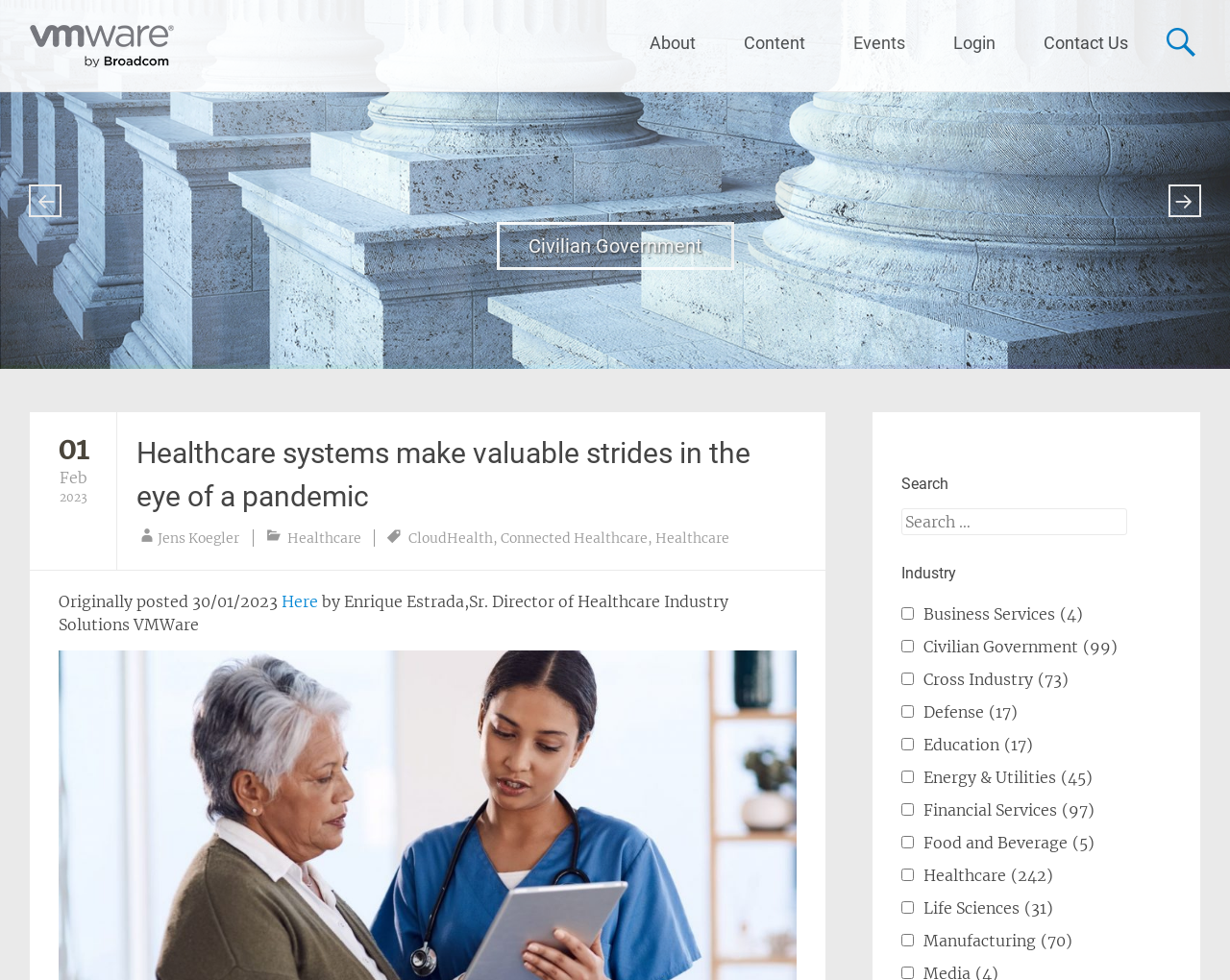Could you find the bounding box coordinates of the clickable area to complete this instruction: "Click on VMware Industry"?

[0.024, 0.01, 0.141, 0.083]